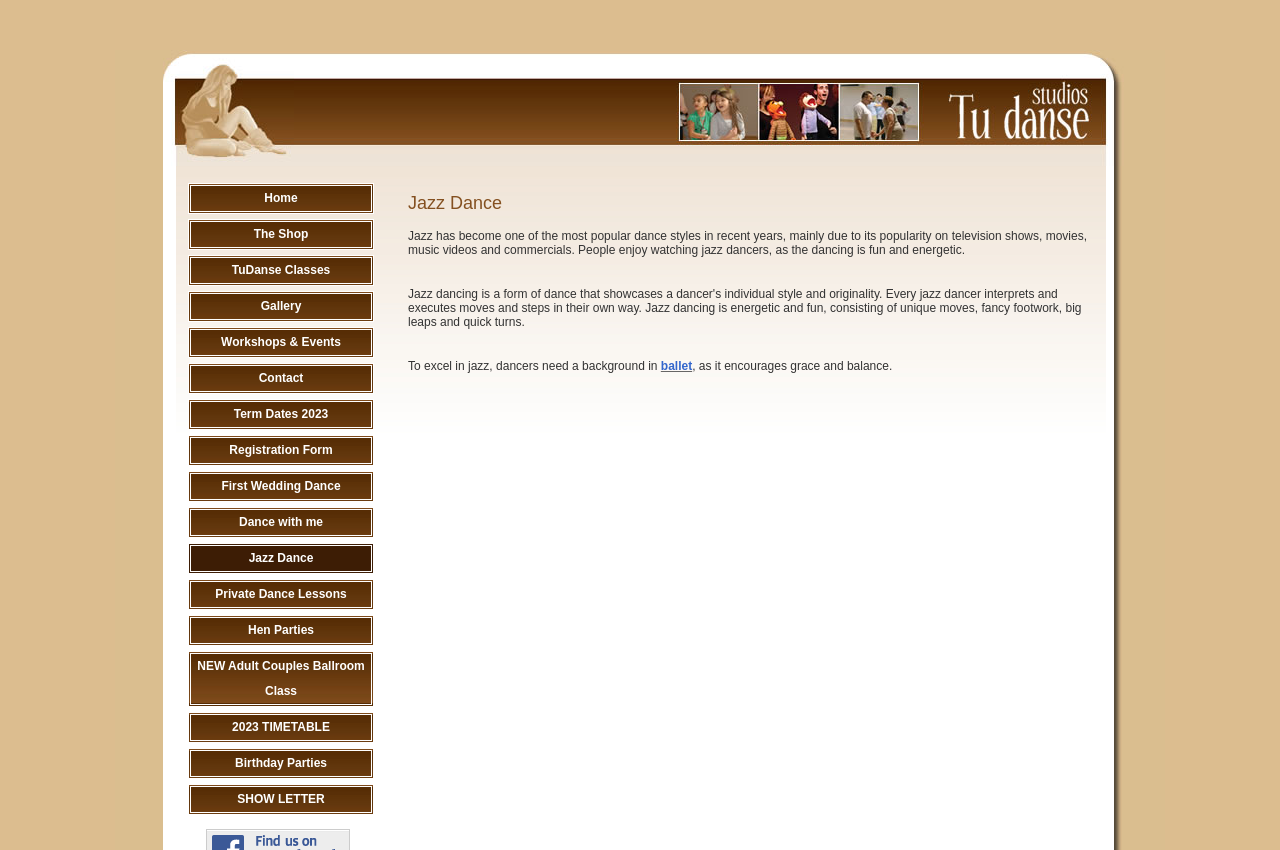How many links are in the navigation menu?
Based on the image, please offer an in-depth response to the question.

I counted the number of links in the navigation menu, which includes links such as 'Home', 'The Shop', 'TuDanse Classes', and so on.